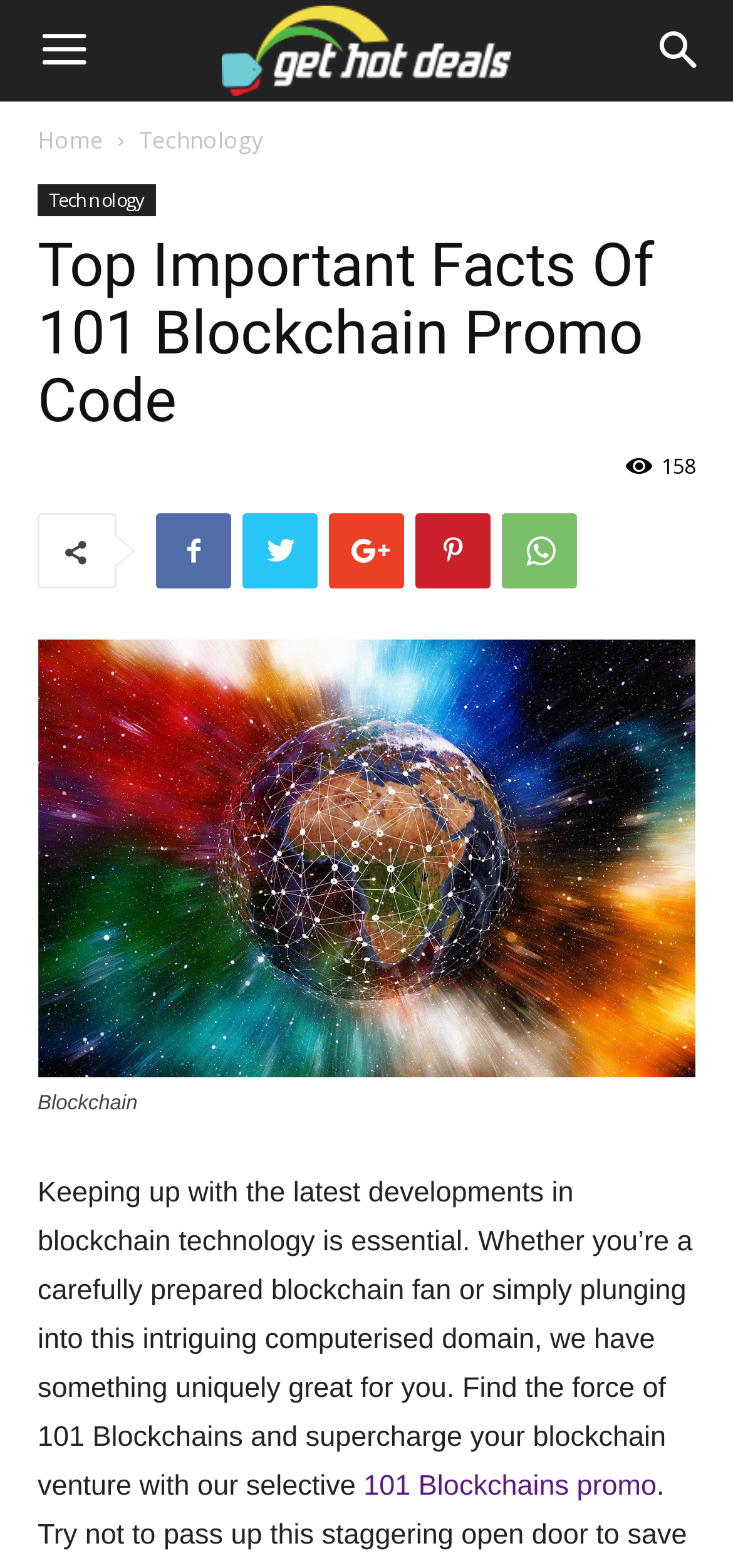How many promo codes are mentioned?
Please answer the question as detailed as possible based on the image.

The number of promo codes mentioned is 101, which can be inferred from the heading 'Top Important Facts Of 101 Blockchain Promo Code' and the text 'Find the force of 101 Blockchains'.